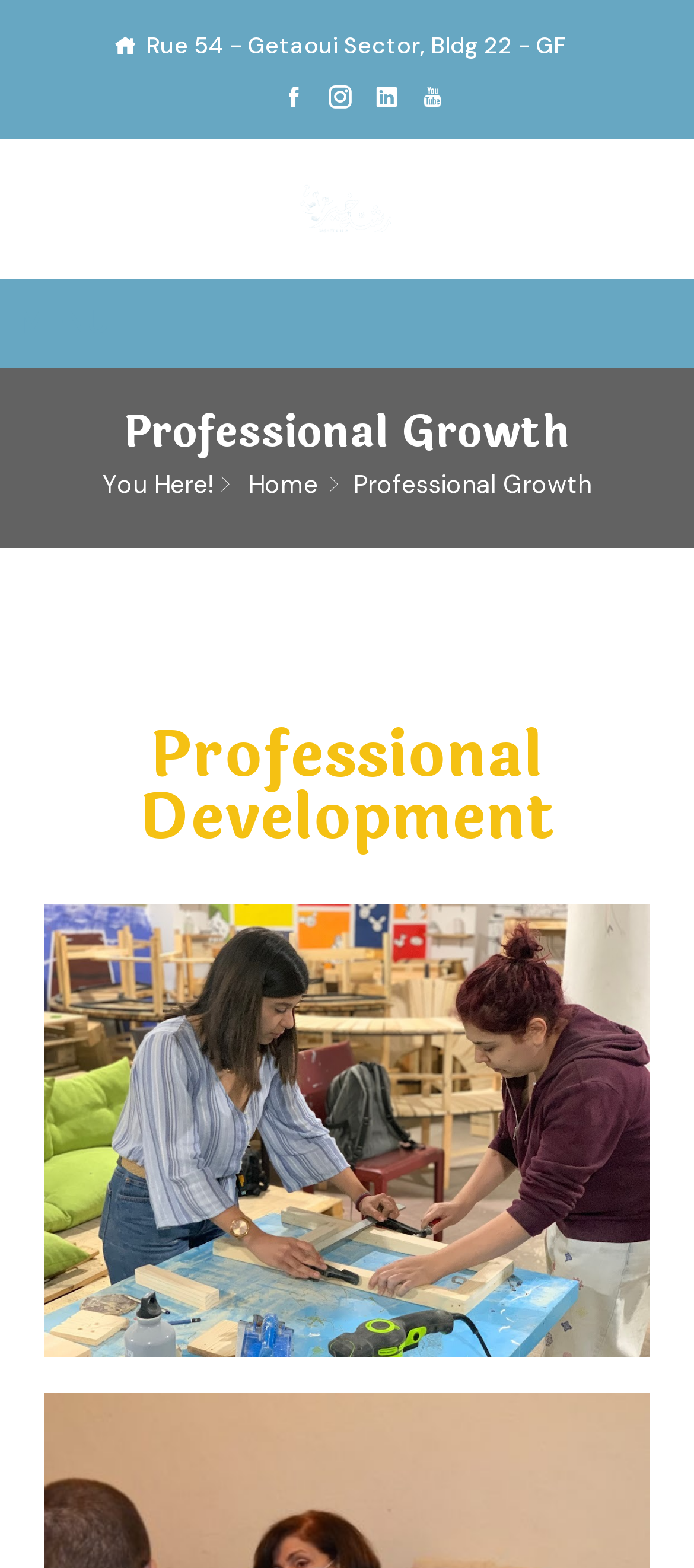Please give a short response to the question using one word or a phrase:
What is the address of Rashet Kheir?

Rue 54 - Getaoui Sector, Bldg 22 - GF